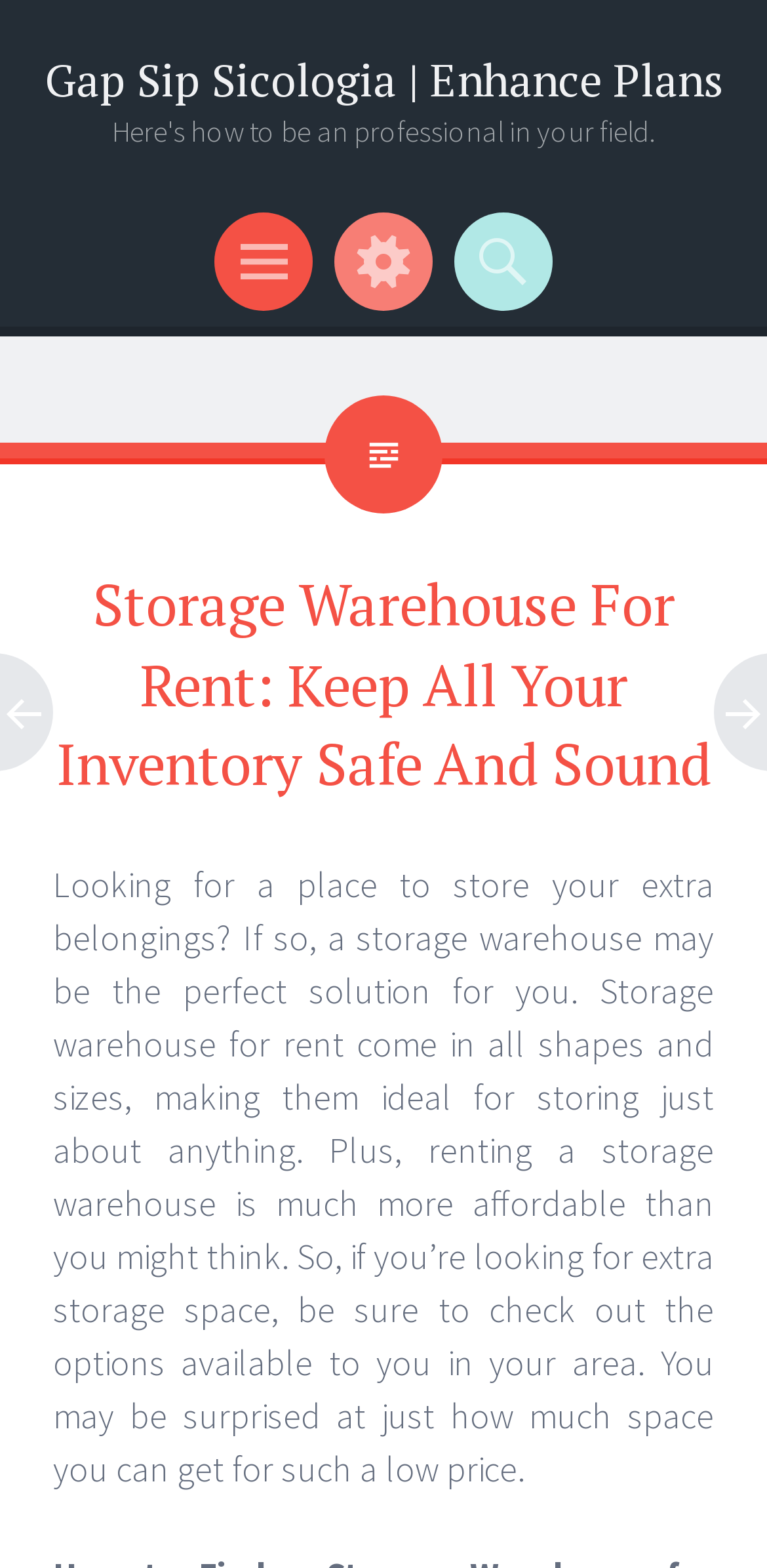What is the purpose of a storage warehouse?
From the details in the image, answer the question comprehensively.

Based on the webpage content, it is clear that a storage warehouse is a place to store extra belongings. The text mentions that 'a storage warehouse may be the perfect solution for you' and that 'renting a storage warehouse is much more affordable than you might think', indicating that the primary purpose of a storage warehouse is to provide extra storage space.